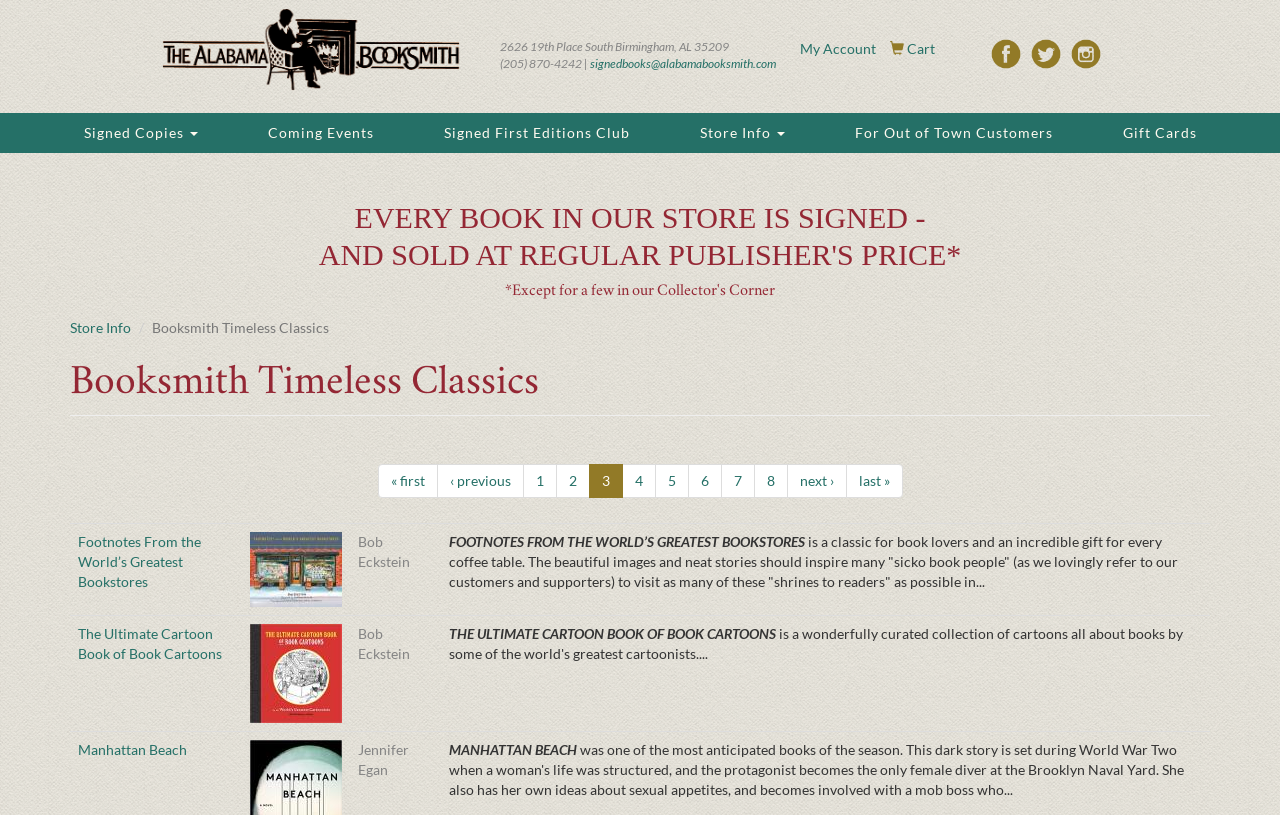For the following element description, predict the bounding box coordinates in the format (top-left x, top-left y, bottom-right x, bottom-right y). All values should be floating point numbers between 0 and 1. Description: For Out of Town Customers

[0.64, 0.138, 0.85, 0.188]